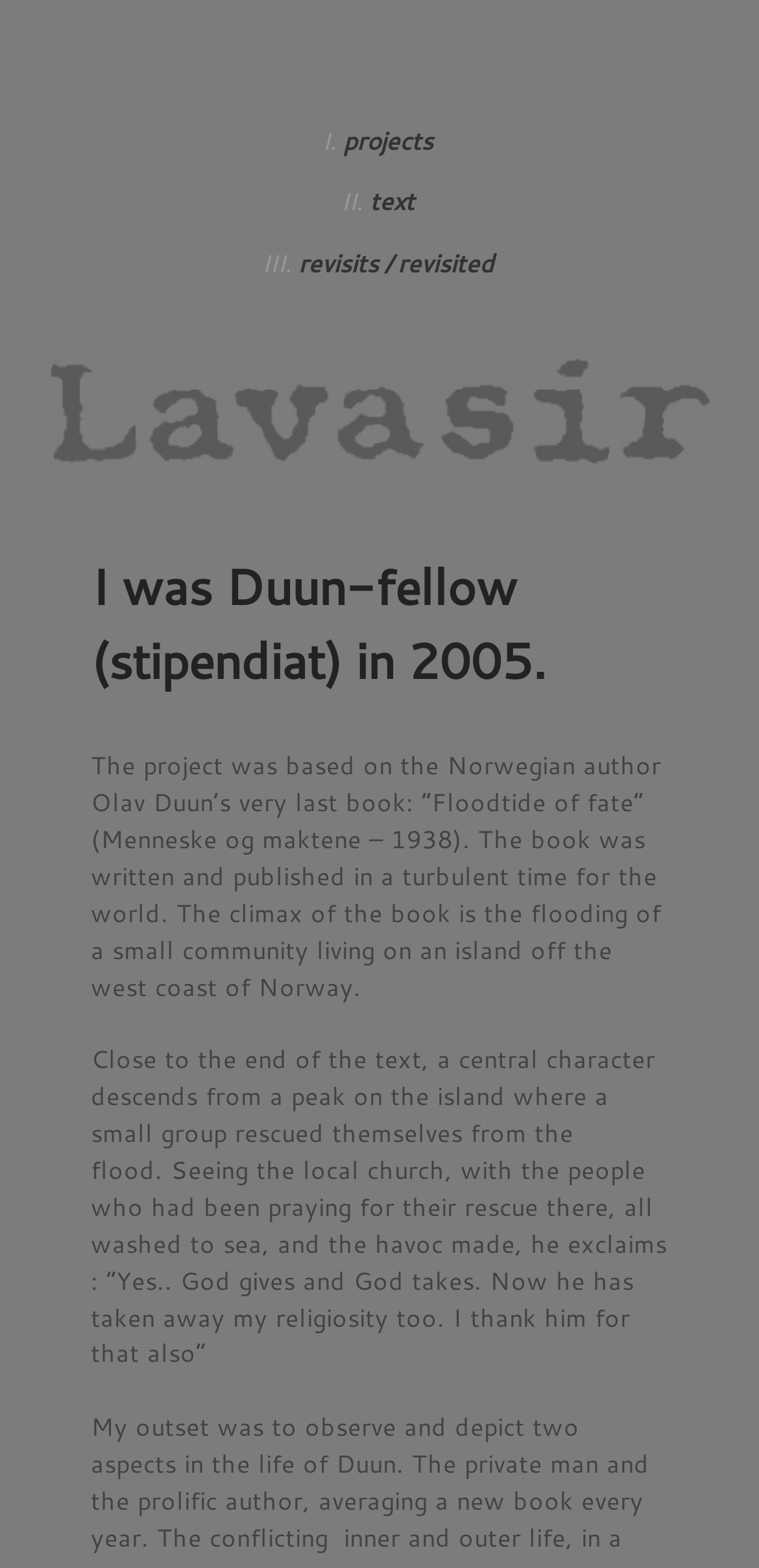Given the webpage screenshot, identify the bounding box of the UI element that matches this description: "projects".

[0.452, 0.078, 0.57, 0.1]